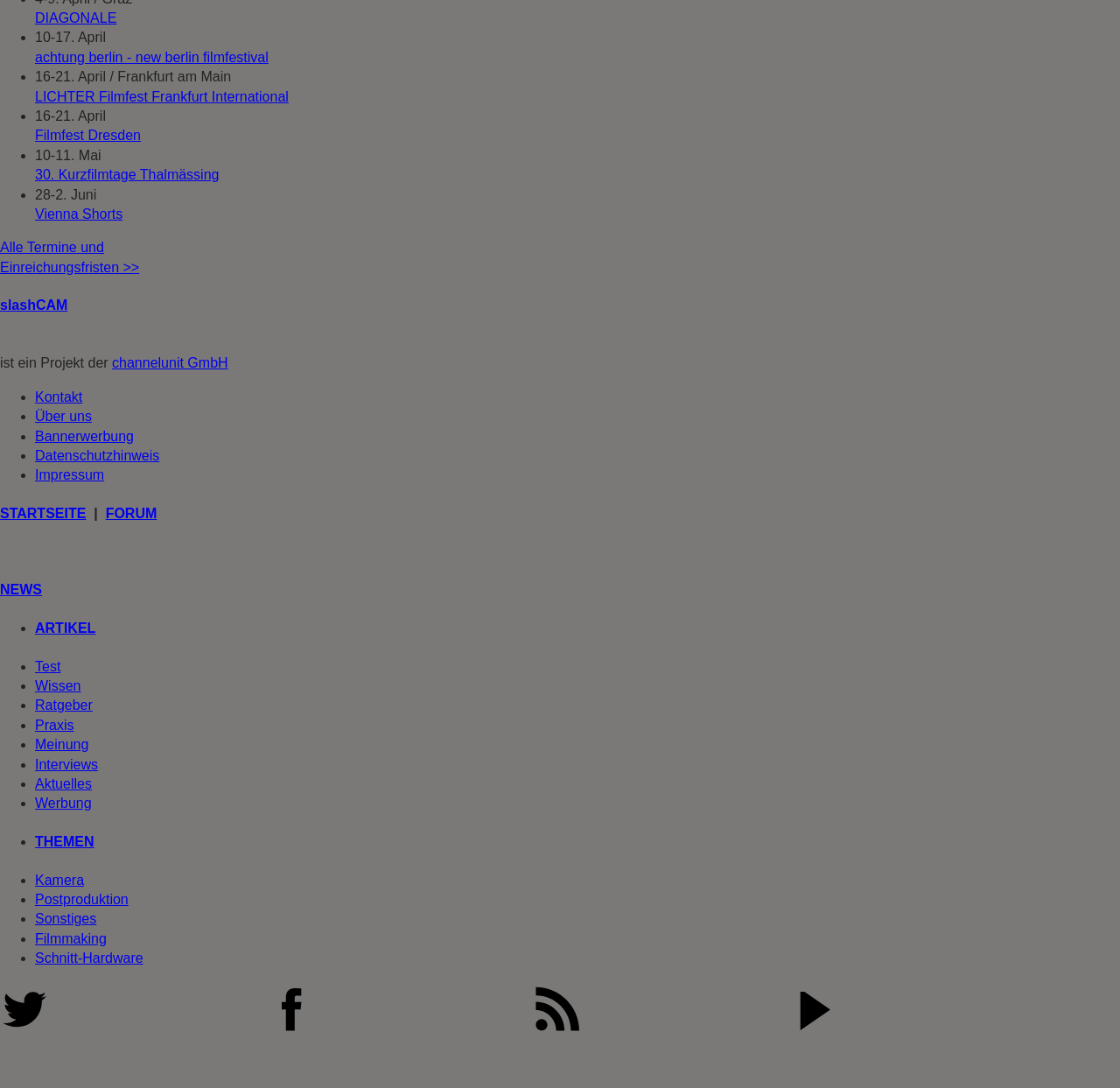Based on the element description: "LICHTER Filmfest Frankfurt International", identify the bounding box coordinates for this UI element. The coordinates must be four float numbers between 0 and 1, listed as [left, top, right, bottom].

[0.031, 0.082, 0.258, 0.095]